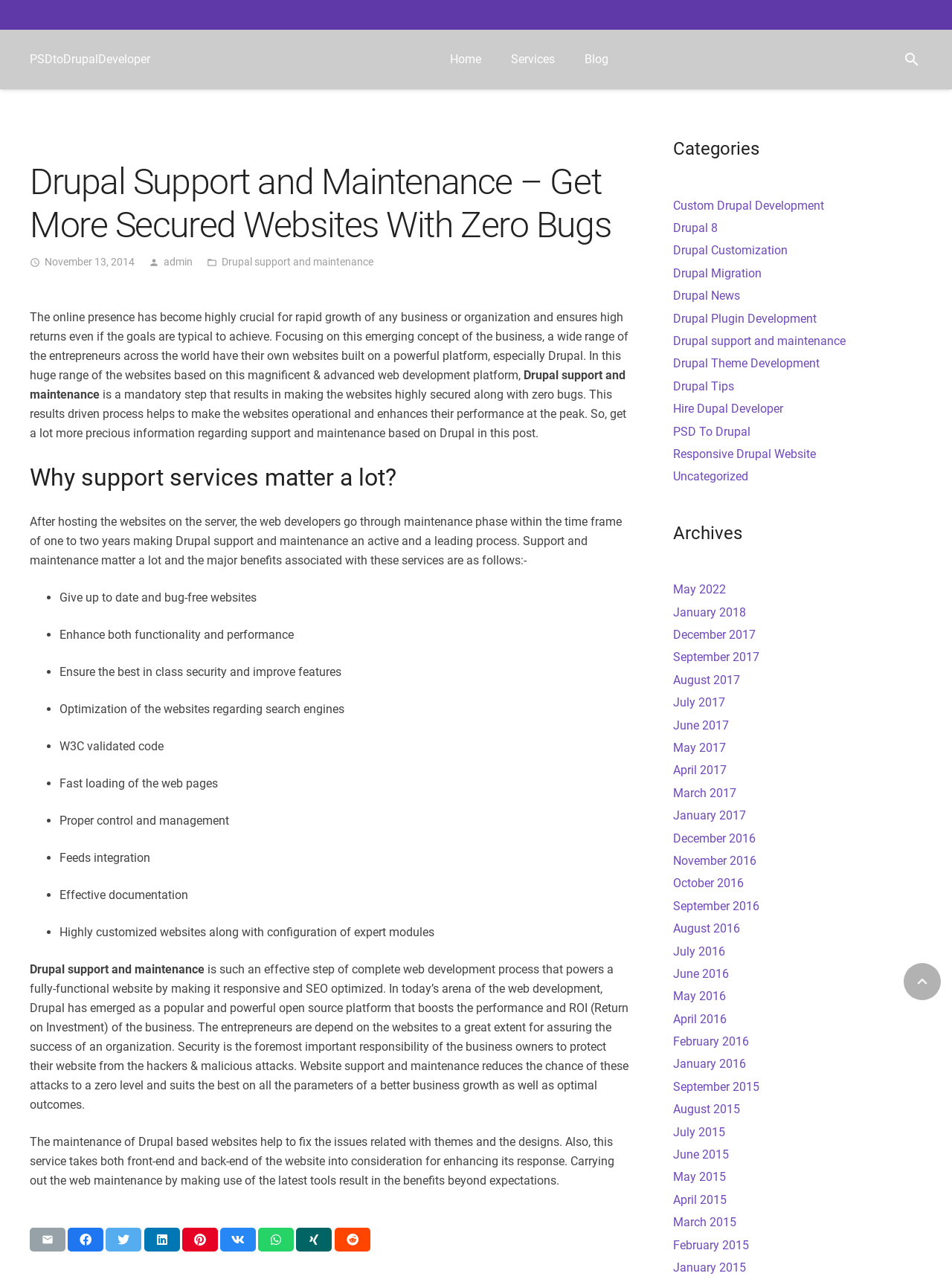Please identify the bounding box coordinates of the element's region that I should click in order to complete the following instruction: "Read more about 'Drupal Support and Maintenance'". The bounding box coordinates consist of four float numbers between 0 and 1, i.e., [left, top, right, bottom].

[0.233, 0.2, 0.392, 0.209]